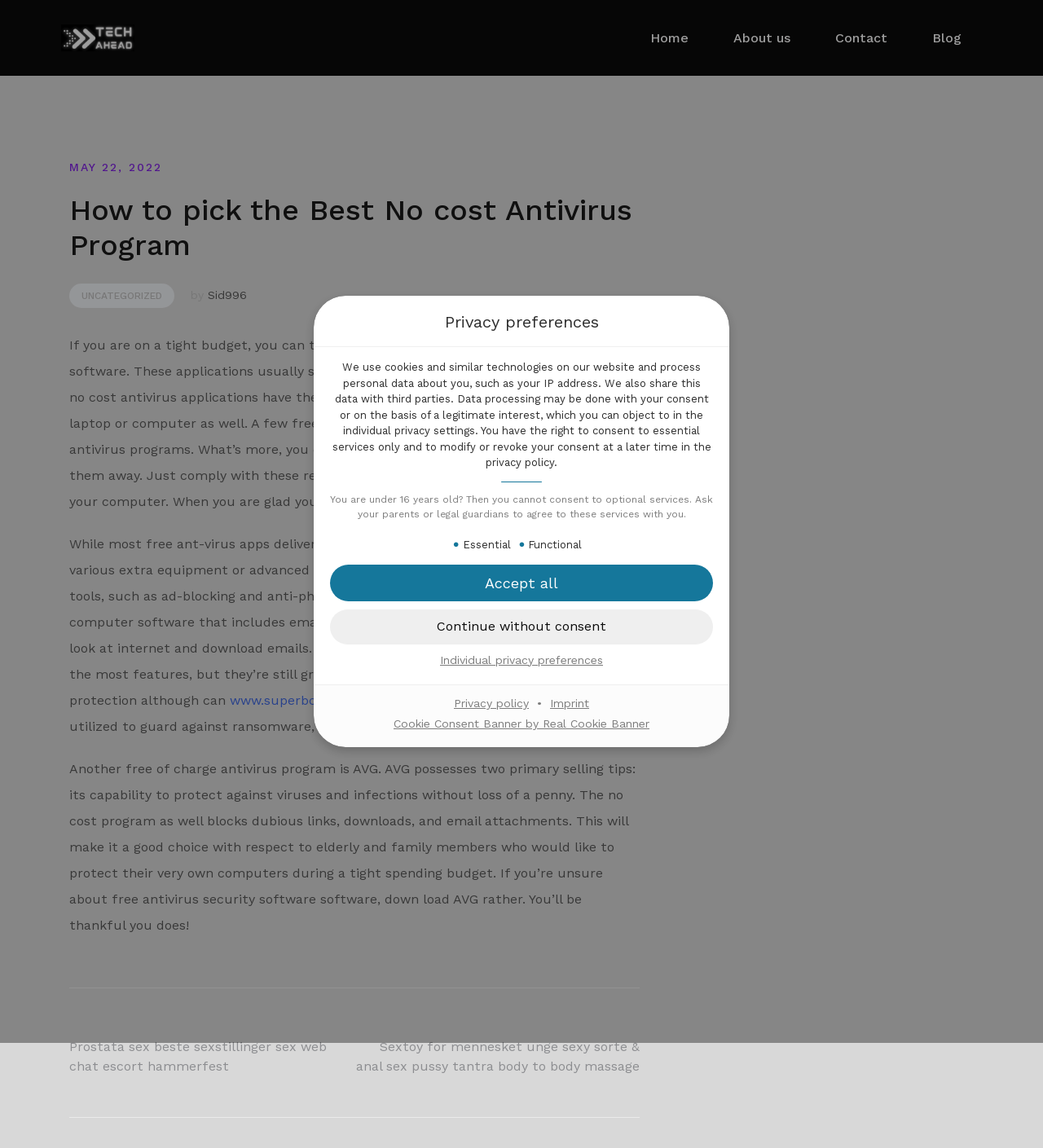What is the website's main topic? Based on the screenshot, please respond with a single word or phrase.

Antivirus software